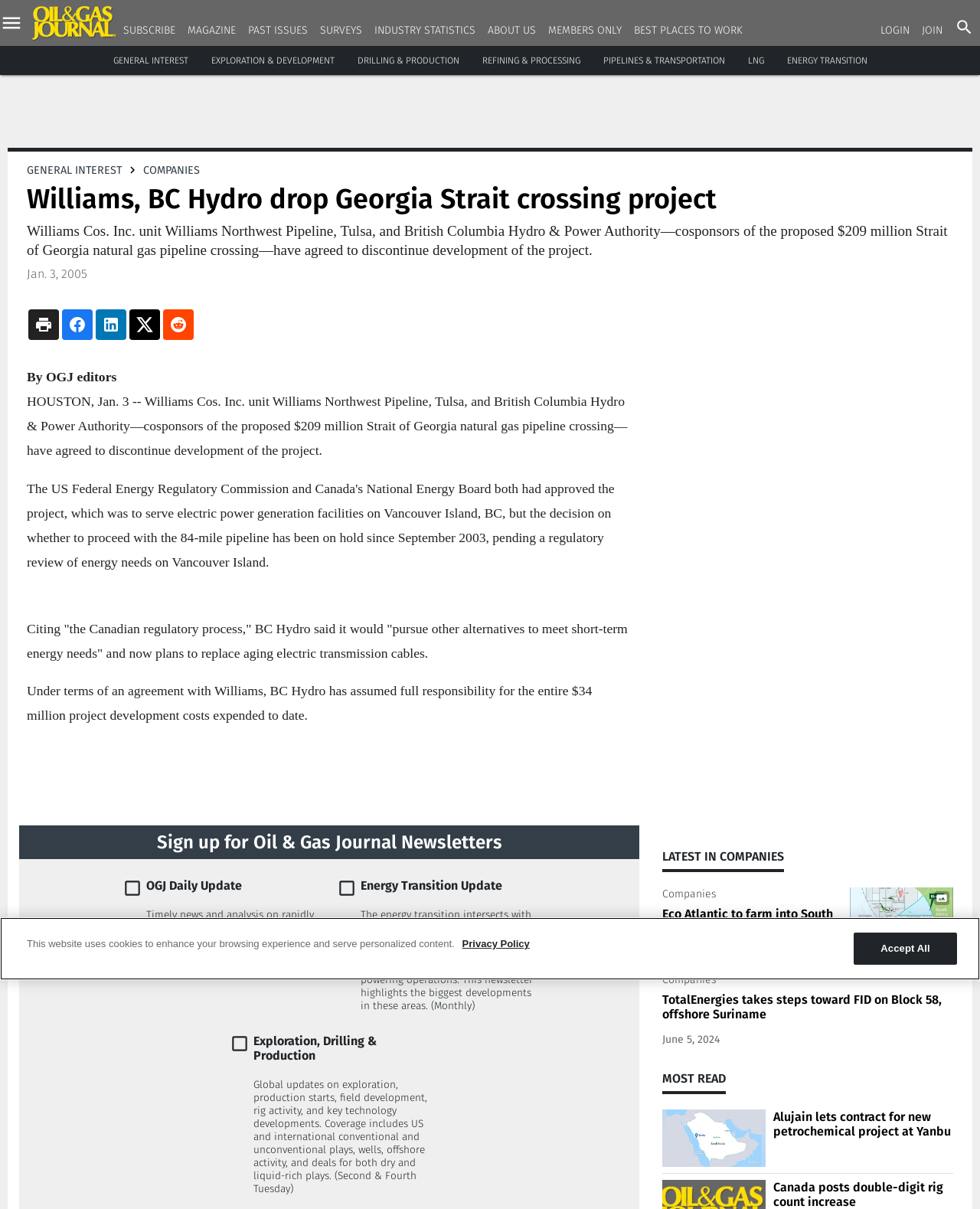Please provide the bounding box coordinates for the element that needs to be clicked to perform the following instruction: "Read the article about Williams, BC Hydro drop Georgia Strait crossing project". The coordinates should be given as four float numbers between 0 and 1, i.e., [left, top, right, bottom].

[0.027, 0.151, 0.731, 0.179]